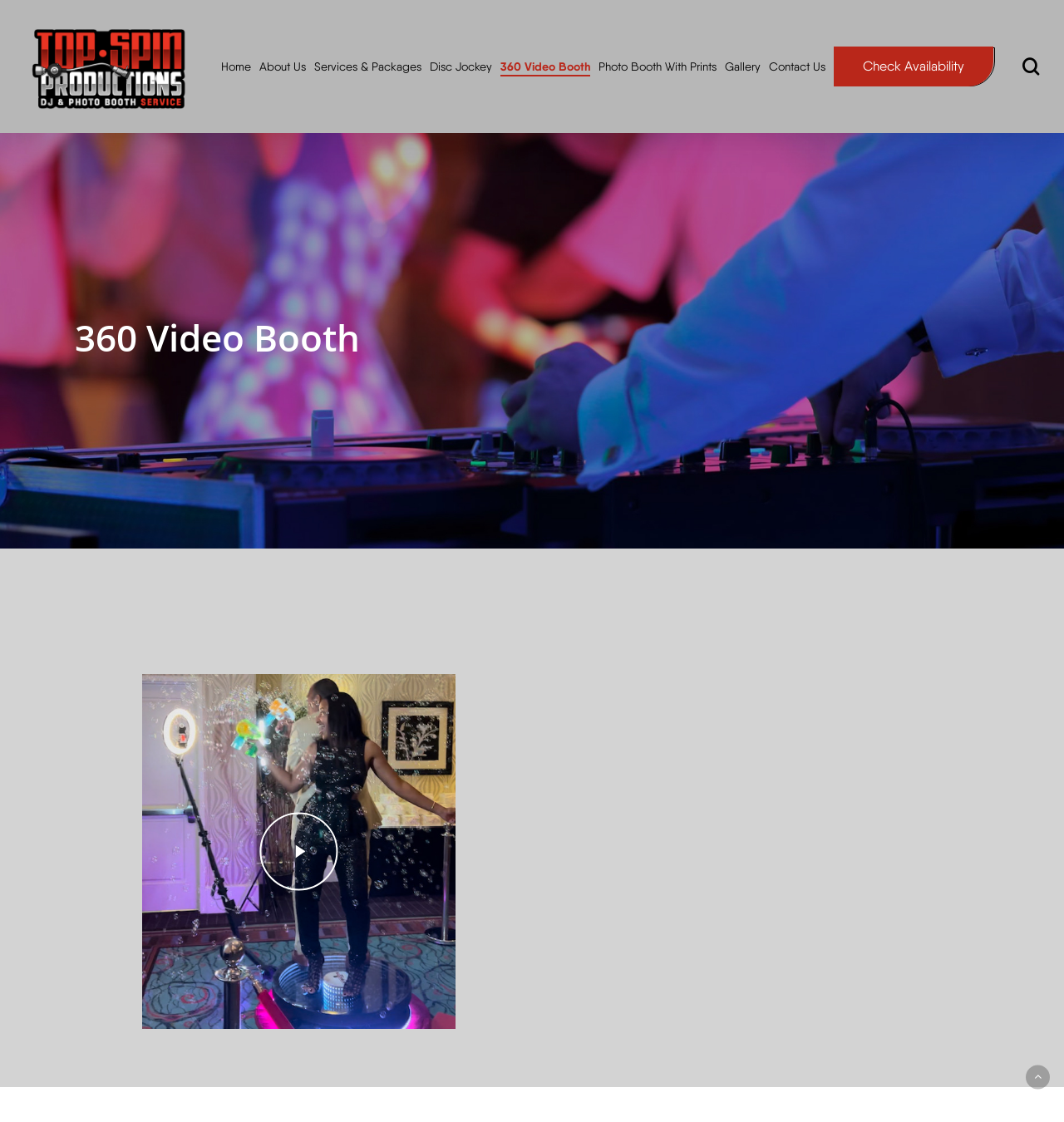Locate the bounding box coordinates of the clickable element to fulfill the following instruction: "Play Video". Provide the coordinates as four float numbers between 0 and 1 in the format [left, top, right, bottom].

[0.244, 0.724, 0.318, 0.793]